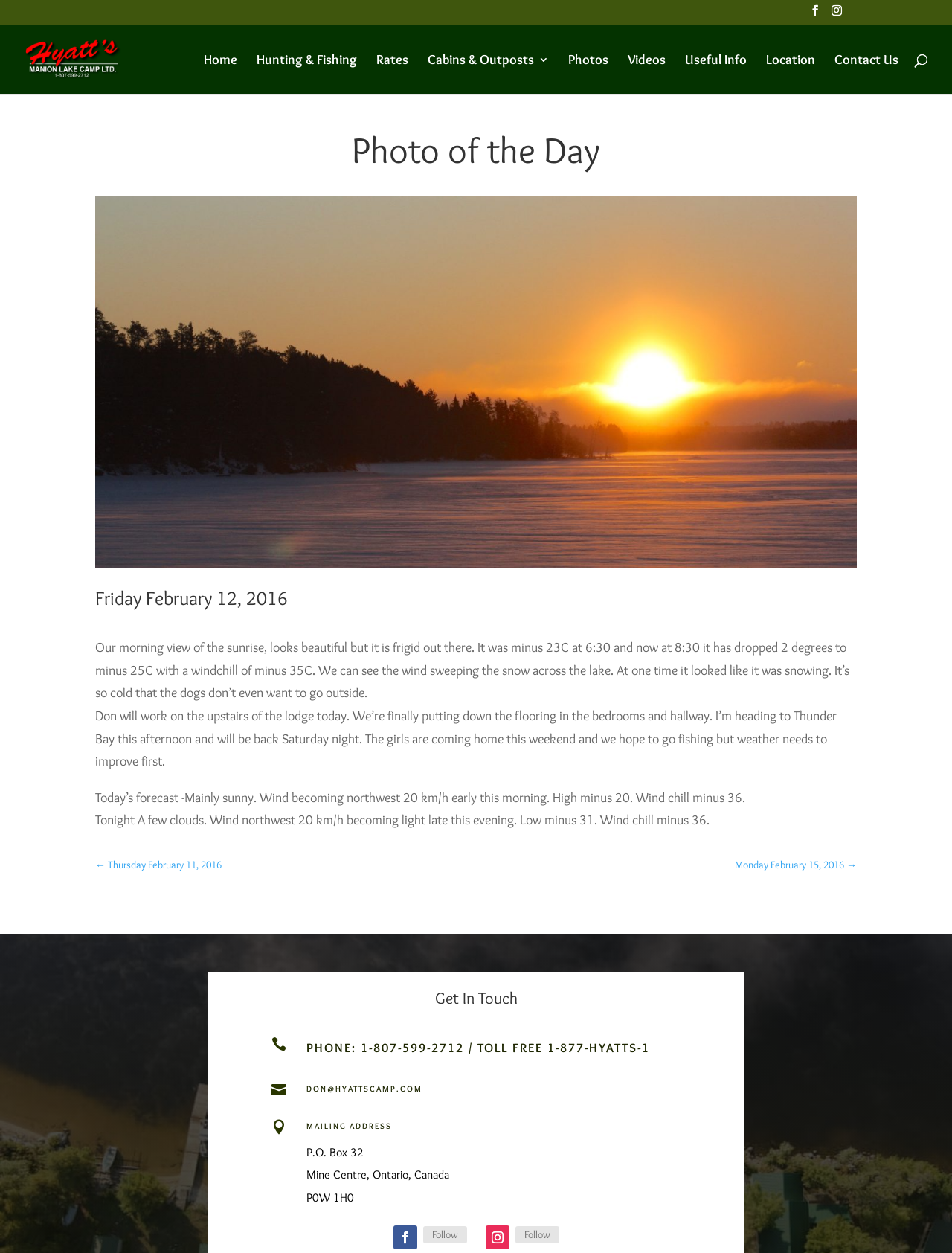Use a single word or phrase to answer the question:
What is the phone number of the camp?

1-807-599-2712